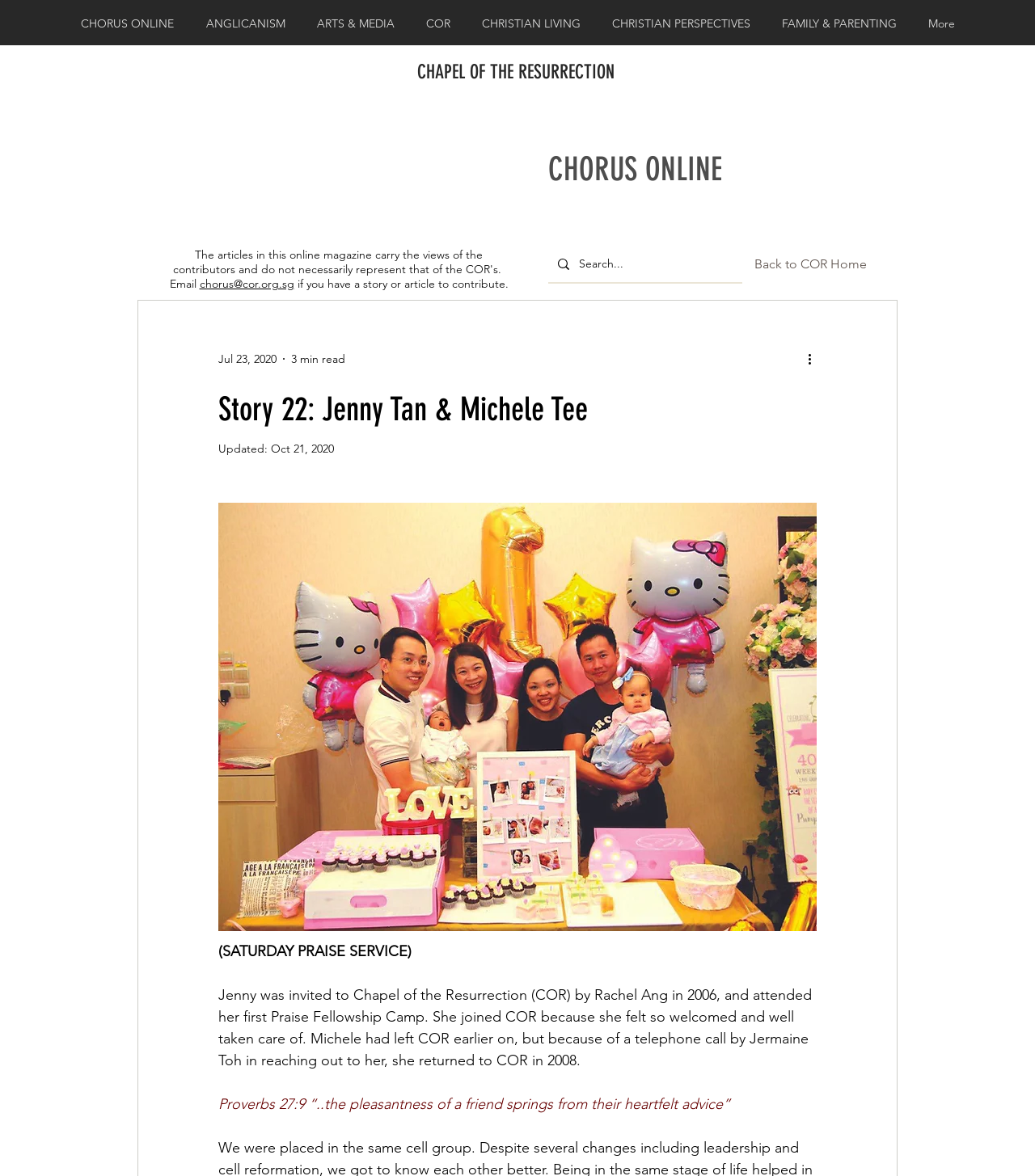Locate the bounding box coordinates of the clickable region necessary to complete the following instruction: "Click on Back to COR Home". Provide the coordinates in the format of four float numbers between 0 and 1, i.e., [left, top, right, bottom].

[0.722, 0.21, 0.844, 0.241]